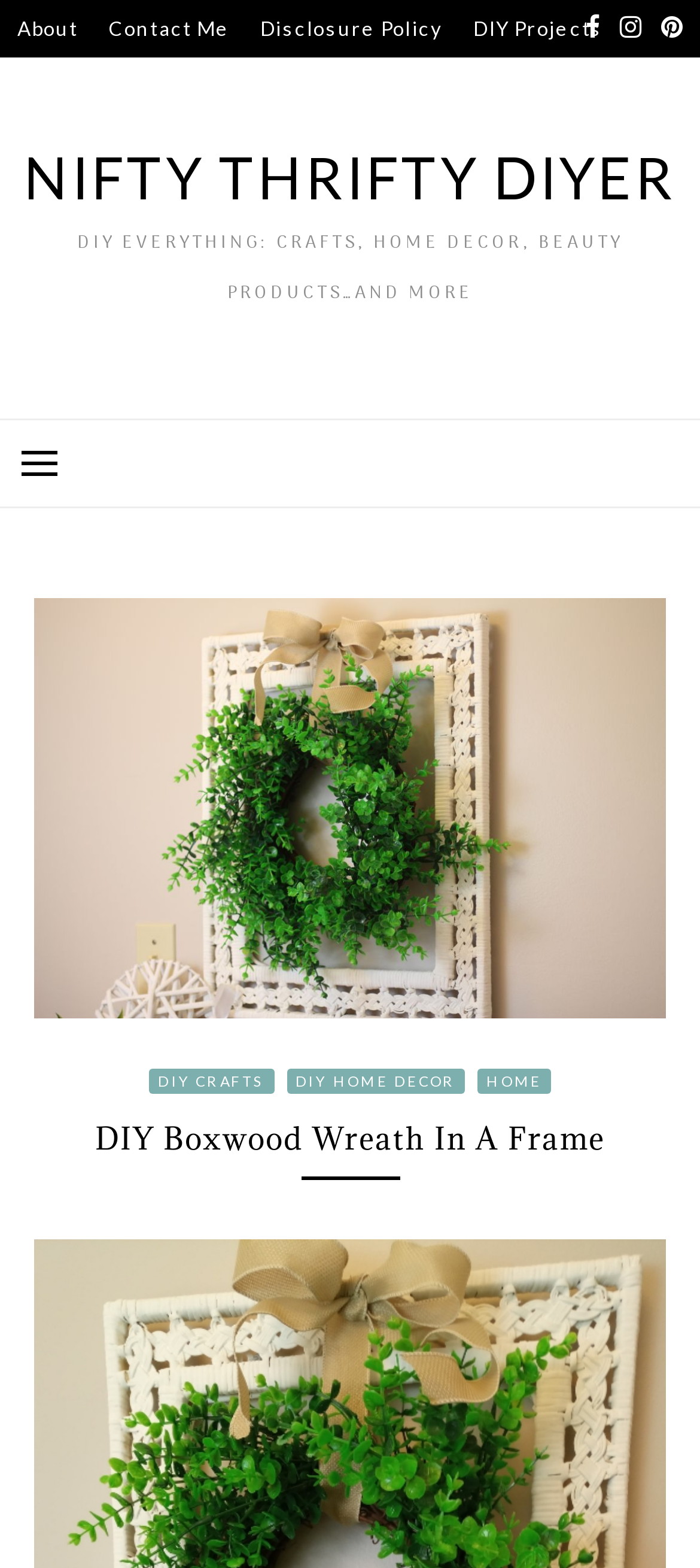What is the name of the website?
Please use the image to provide a one-word or short phrase answer.

NIFTY THRIFTY DIYER